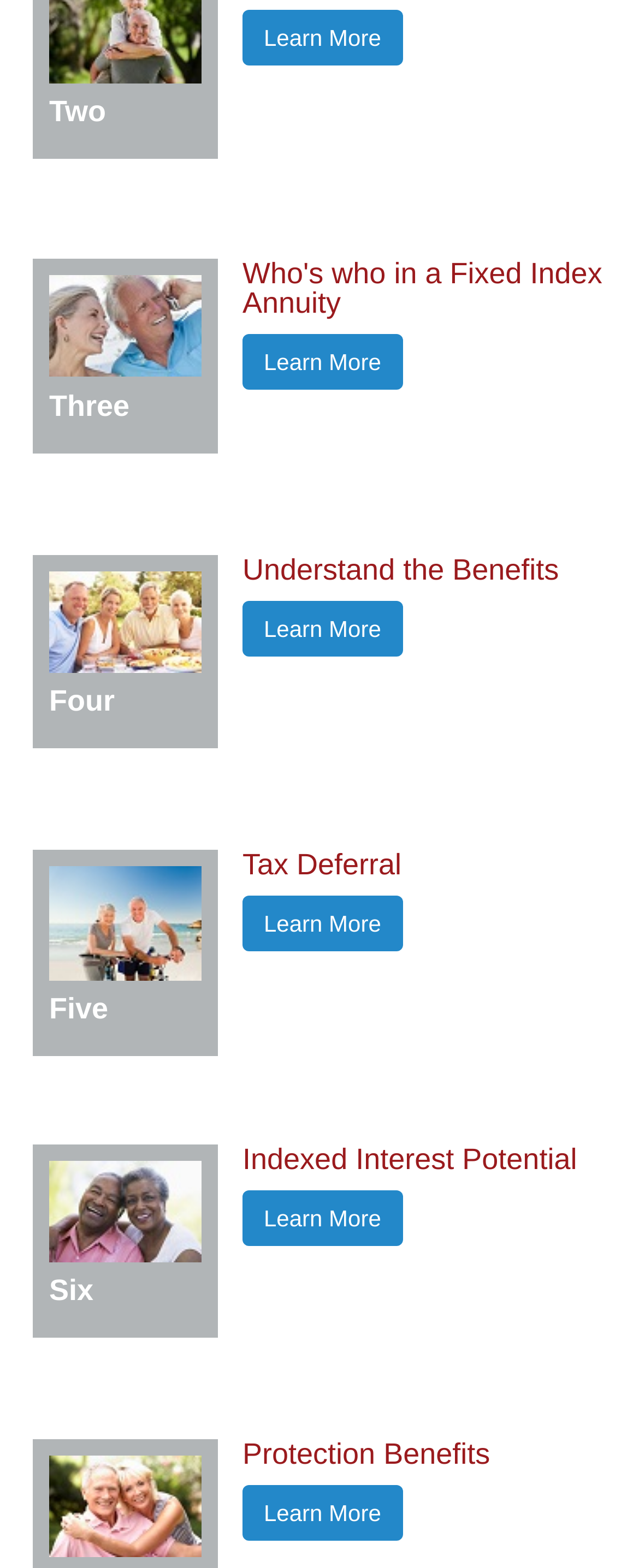What is the topic of the heading at coordinates [0.051, 0.542, 0.949, 0.571]?
Look at the screenshot and respond with a single word or phrase.

Tax Deferral